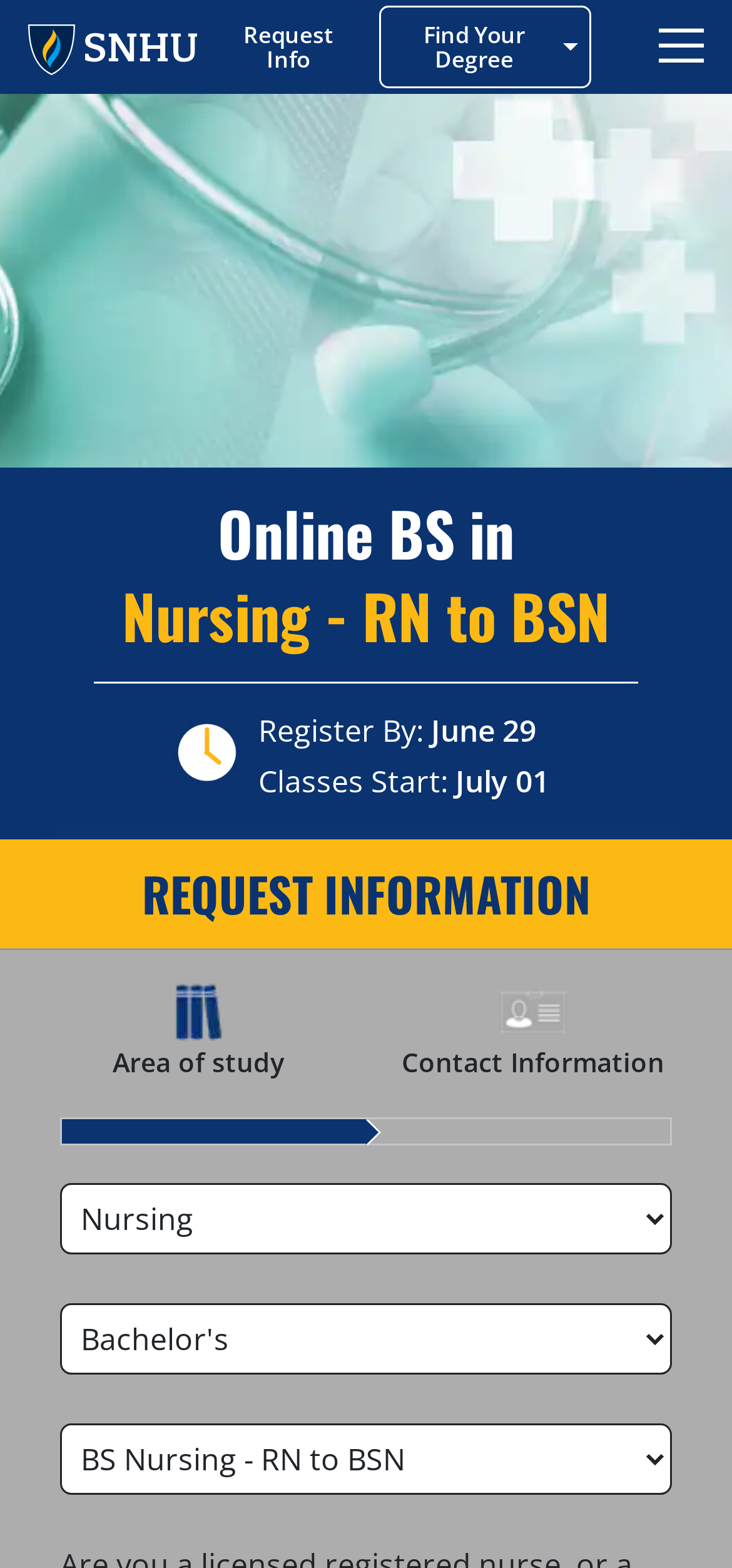What is the purpose of the button 'Find Your Degree'?
Based on the screenshot, give a detailed explanation to answer the question.

The button 'Find Your Degree' is located in the navigation section 'Find Your Degree' with bounding box coordinates [0.519, 0.003, 0.808, 0.056], and its purpose is to help users find a degree that suits their needs.